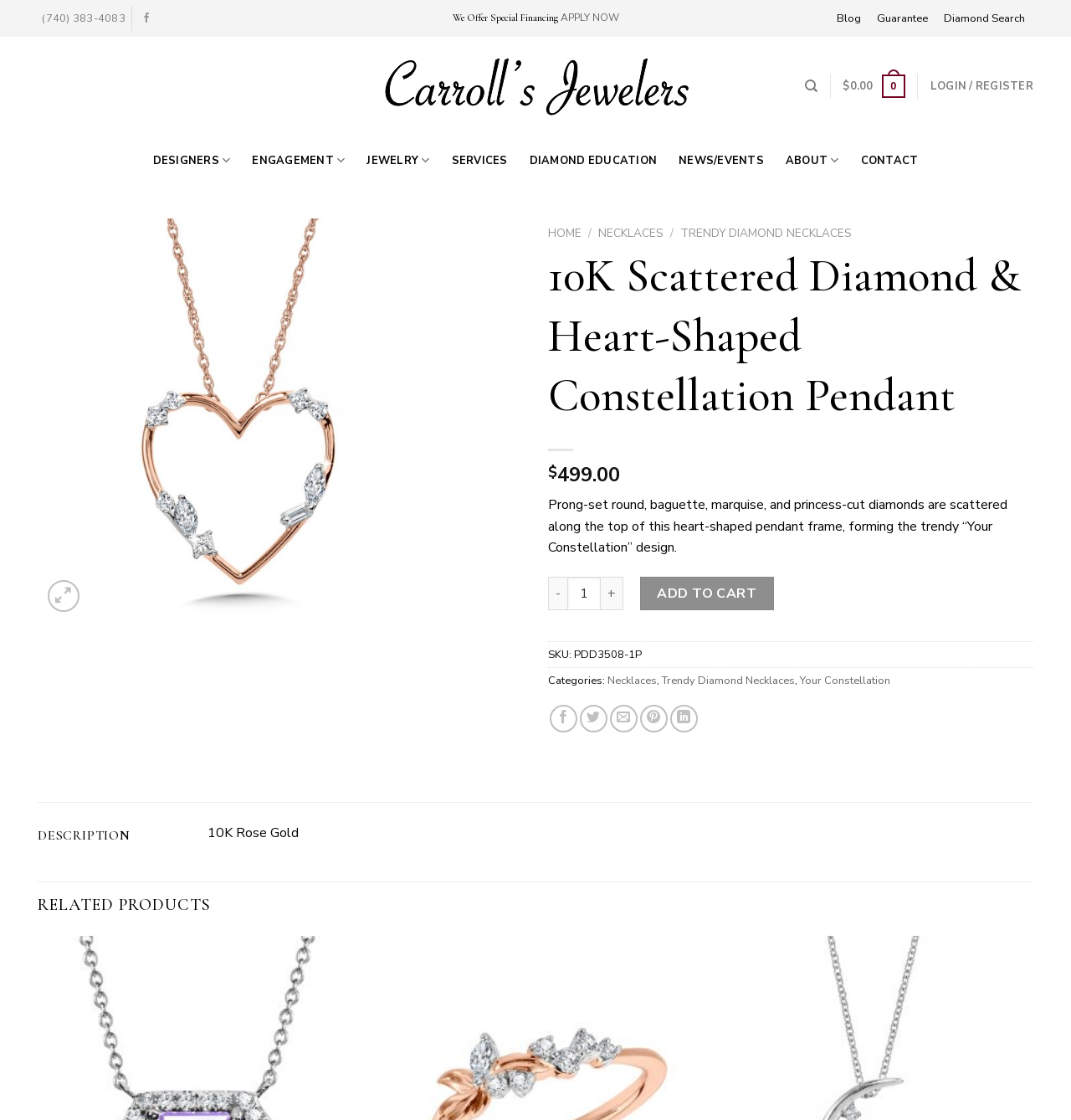Please identify the coordinates of the bounding box that should be clicked to fulfill this instruction: "Call the store".

[0.035, 0.005, 0.117, 0.028]